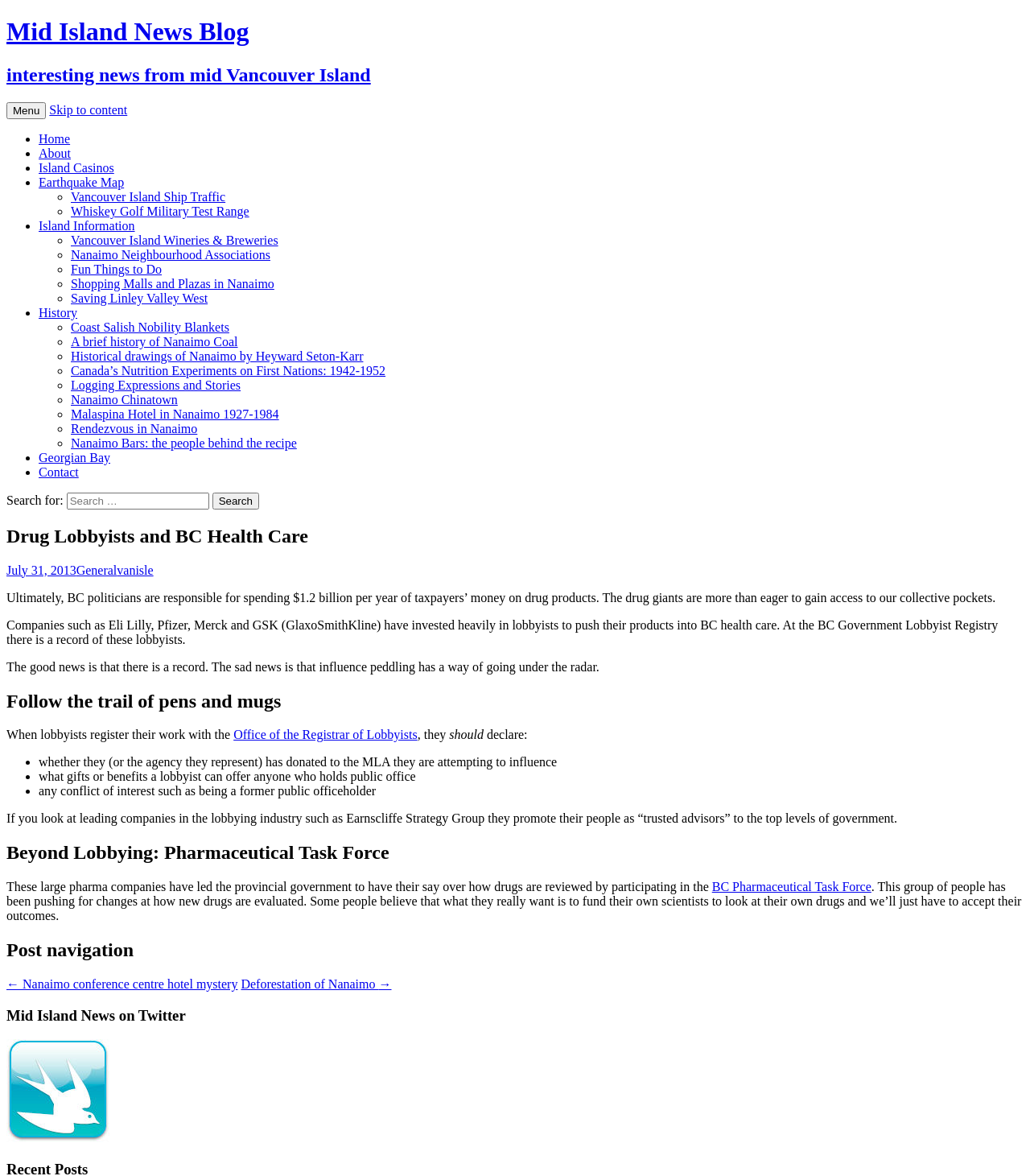Locate the bounding box coordinates of the clickable part needed for the task: "Go to 'Home' page".

[0.038, 0.112, 0.068, 0.124]